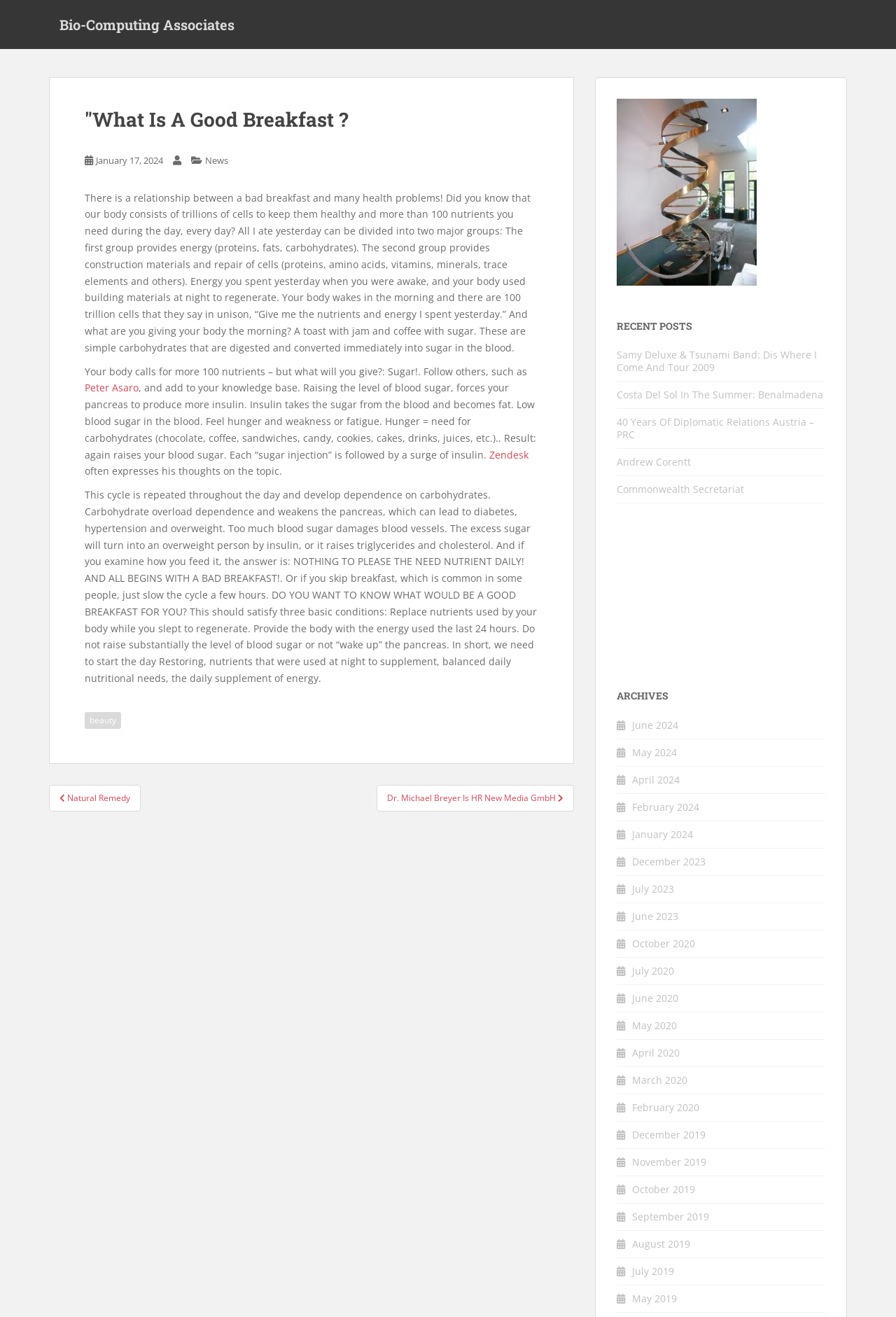What is the consequence of carbohydrate overload?
By examining the image, provide a one-word or phrase answer.

Diabetes, hypertension, and overweight